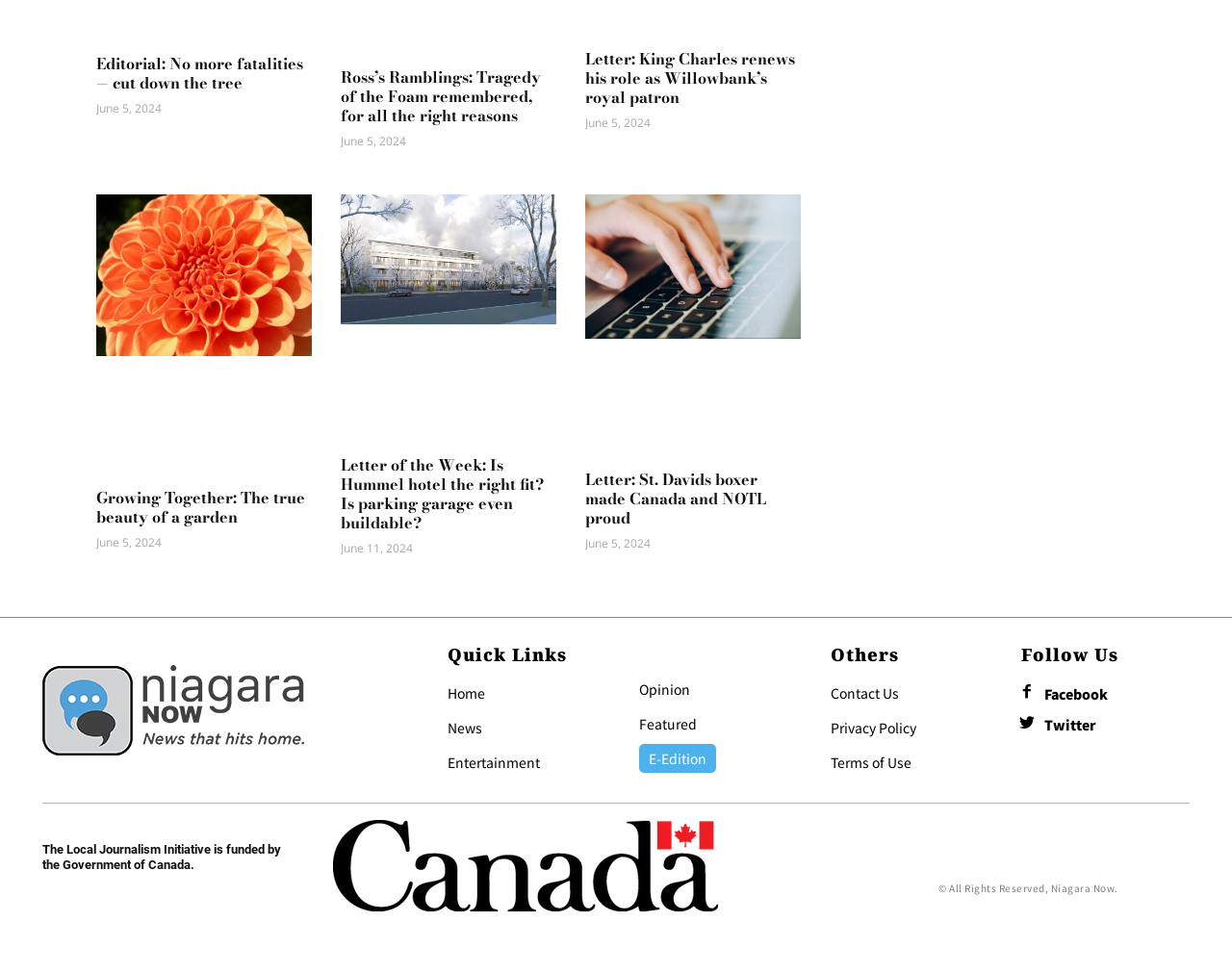Determine the bounding box for the UI element that matches this description: "Privacy Policy".

[0.674, 0.738, 0.743, 0.758]